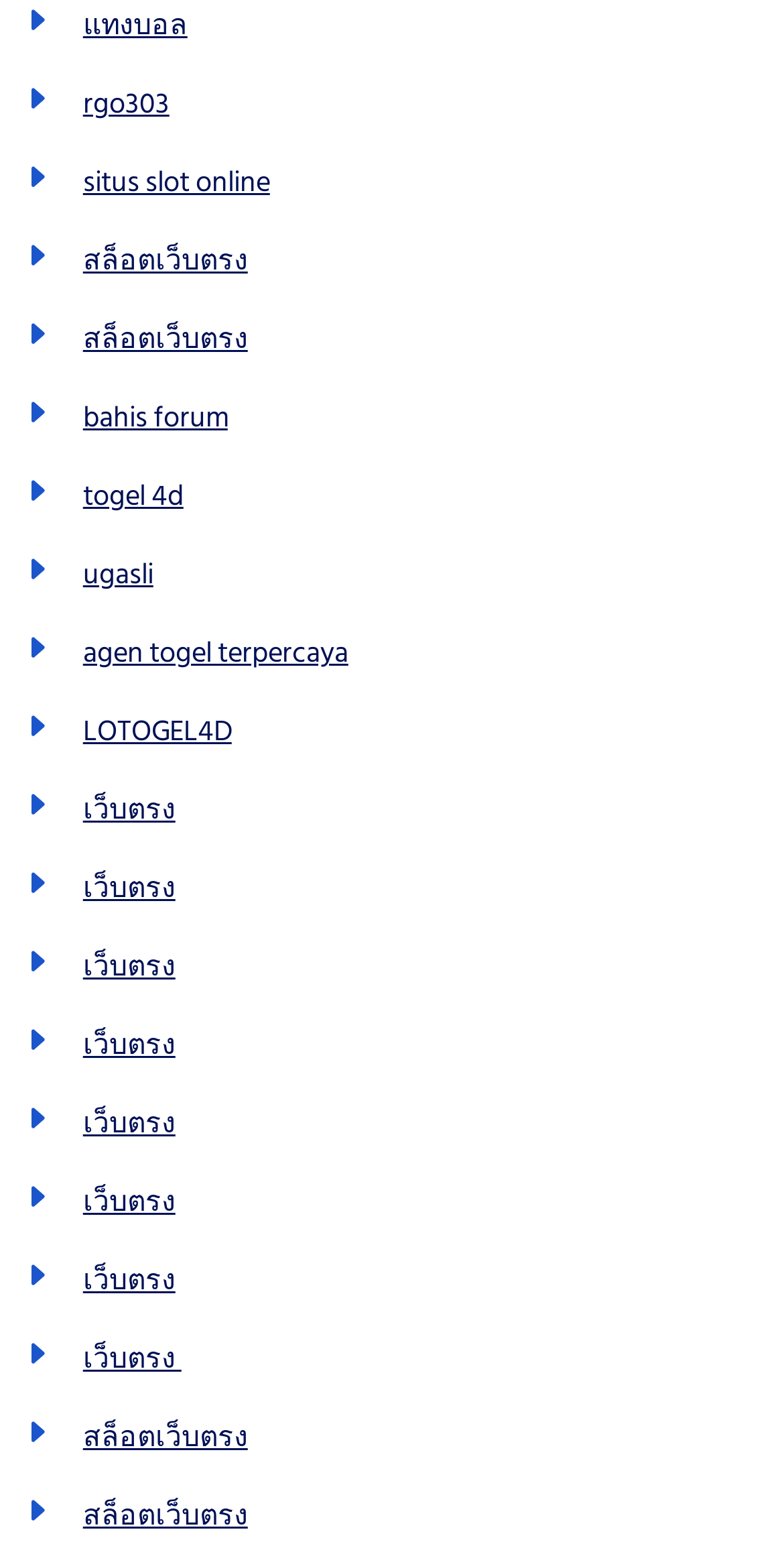Locate the bounding box coordinates of the item that should be clicked to fulfill the instruction: "go to situs slot online".

[0.106, 0.105, 0.344, 0.135]